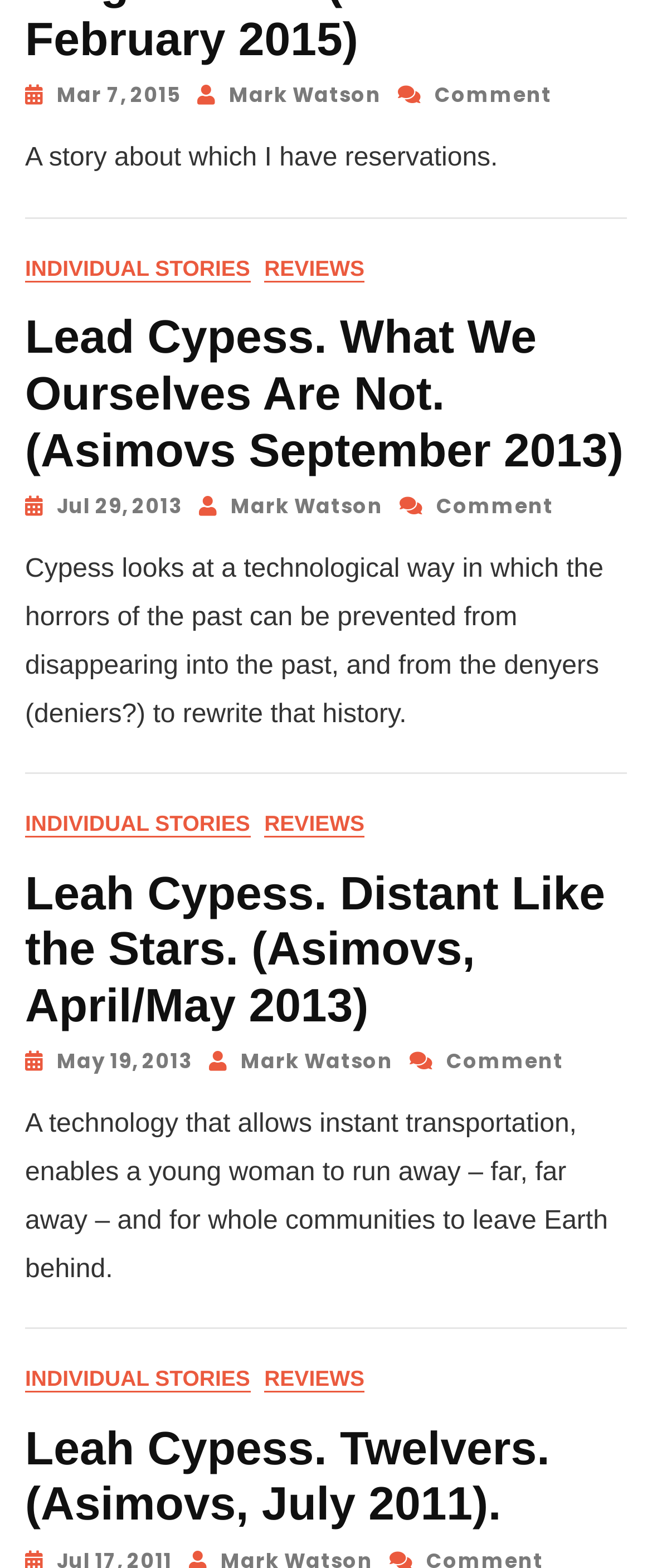Please specify the bounding box coordinates of the clickable region to carry out the following instruction: "View story about Forgiveness". The coordinates should be four float numbers between 0 and 1, in the format [left, top, right, bottom].

[0.61, 0.052, 0.846, 0.071]